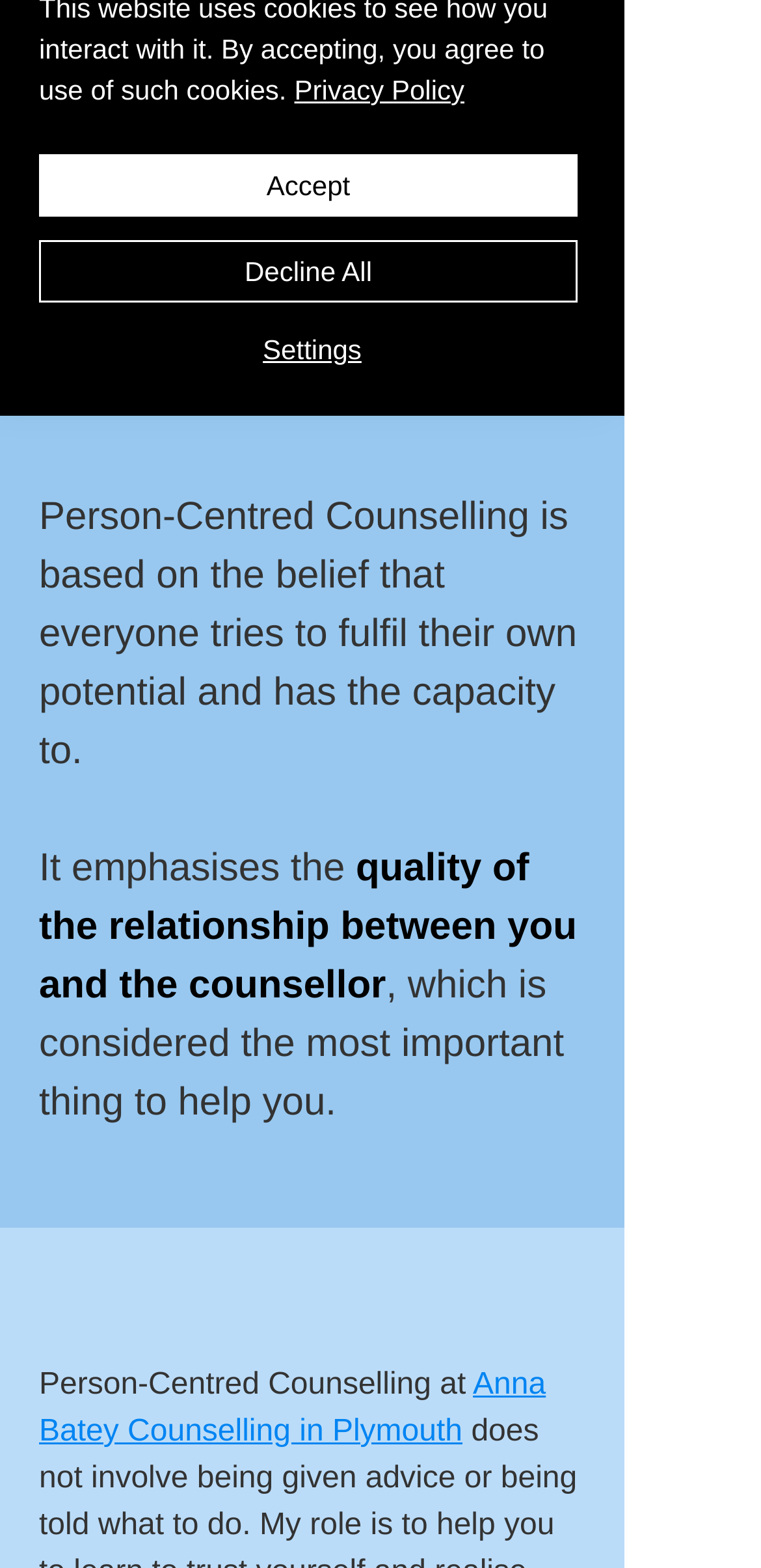From the screenshot, find the bounding box of the UI element matching this description: "Anna Batey Counselling in Plymouth". Supply the bounding box coordinates in the form [left, top, right, bottom], each a float between 0 and 1.

[0.051, 0.873, 0.717, 0.924]